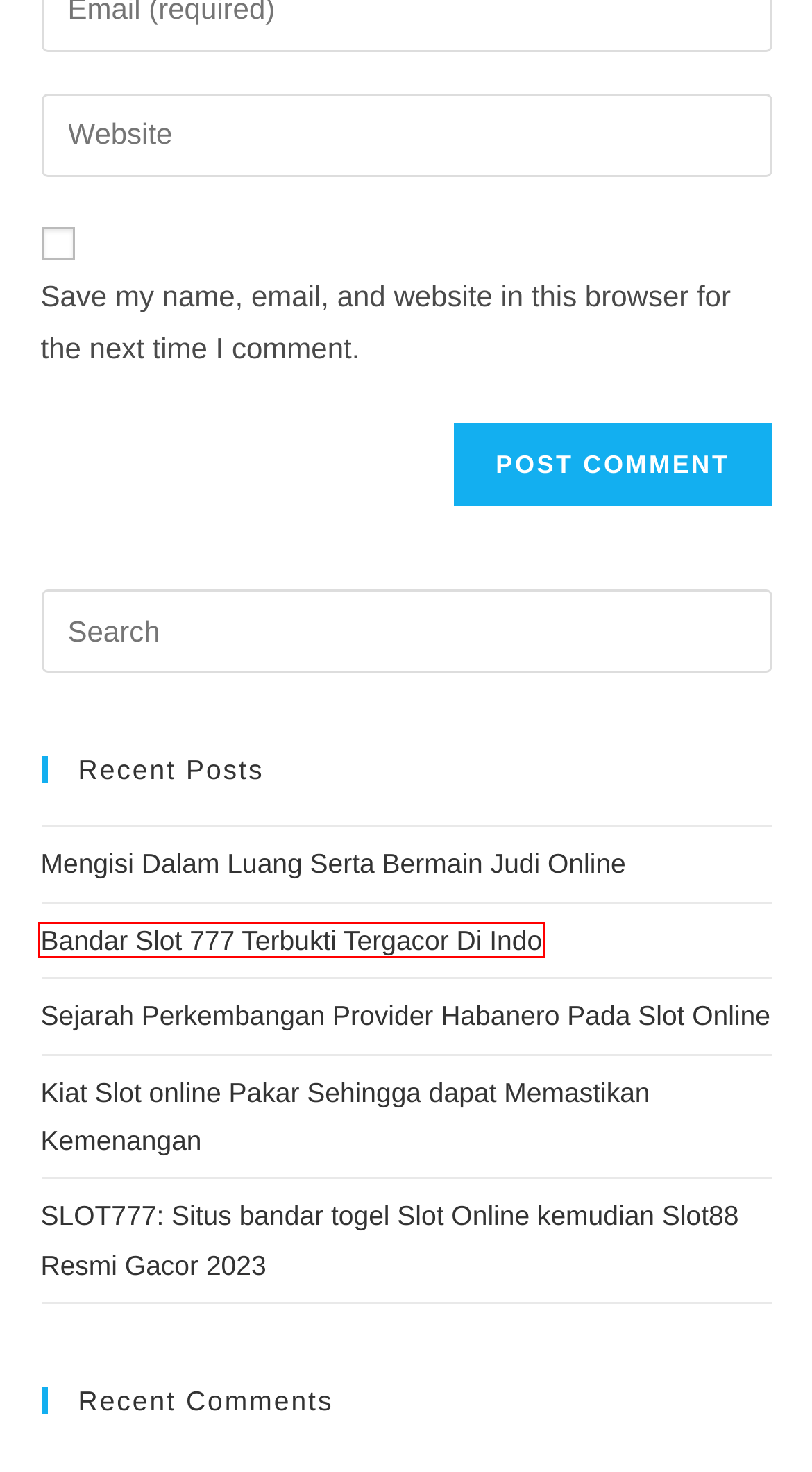Inspect the screenshot of a webpage with a red rectangle bounding box. Identify the webpage description that best corresponds to the new webpage after clicking the element inside the bounding box. Here are the candidates:
A. Download Manager Archives - Parvik Solutions
B. Ummy Video Downloader Crack 1.10.10.9 + License Key - Parvik Solutions
C. Bandar Slot 777 Terbukti Tergacor Di Indo - Parvik Solutions
D. SLOT777: Situs bandar togel Slot Online kemudian Slot88 Resmi Gacor 2023 - Parvik Solutions
E. YouTube By Click Premium Crack 2.2.143 + Activation Code Latest - Parvik Solutions
F. Sejarah Perkembangan Provider Habanero Pada Slot Online - Parvik Solutions
G. Mengisi Dalam Luang Serta Bermain Judi Online - Parvik Solutions
H. Kiat Slot online Pakar Sehingga dapat Memastikan Kemenangan - Parvik Solutions

C